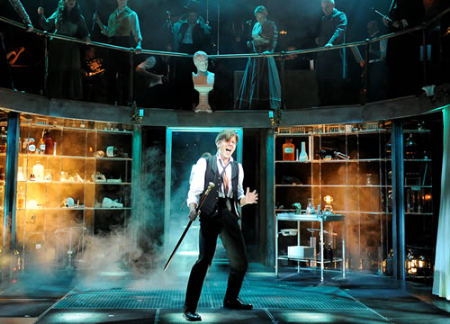Who is the renowned lighting designer associated with this production?
Look at the image and respond to the question as thoroughly as possible.

According to the caption, the lighting design of this production is associated with Richard G Jones, a renowned lighting designer known for his exceptional work in theatrical productions, including awards and nominations for notable shows like 'Sweeney Todd' and 'The Railway Children'.